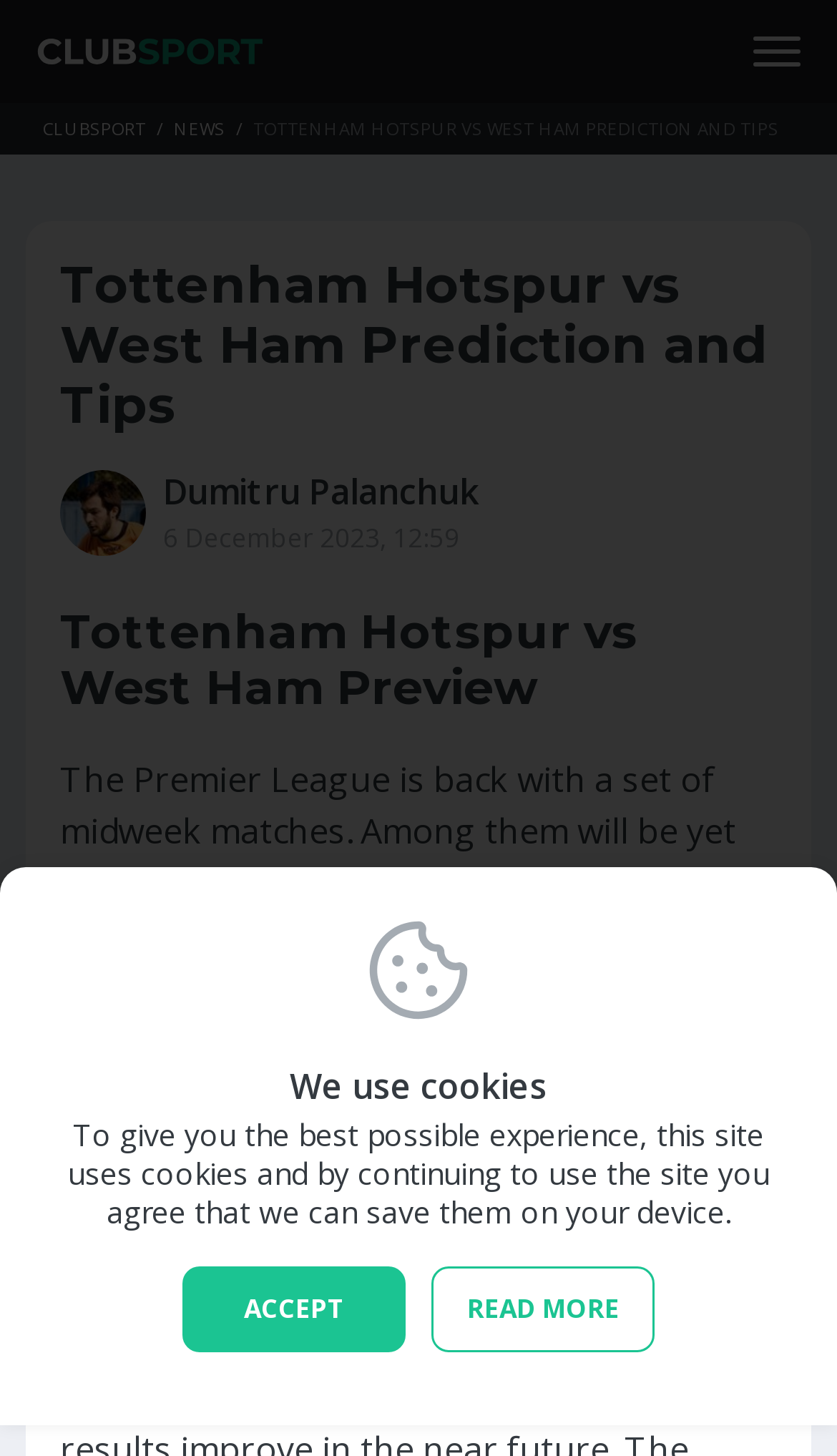Please determine the bounding box coordinates for the UI element described here. Use the format (top-left x, top-left y, bottom-right x, bottom-right y) with values bounded between 0 and 1: Betting Sites

[0.0, 0.426, 1.0, 0.497]